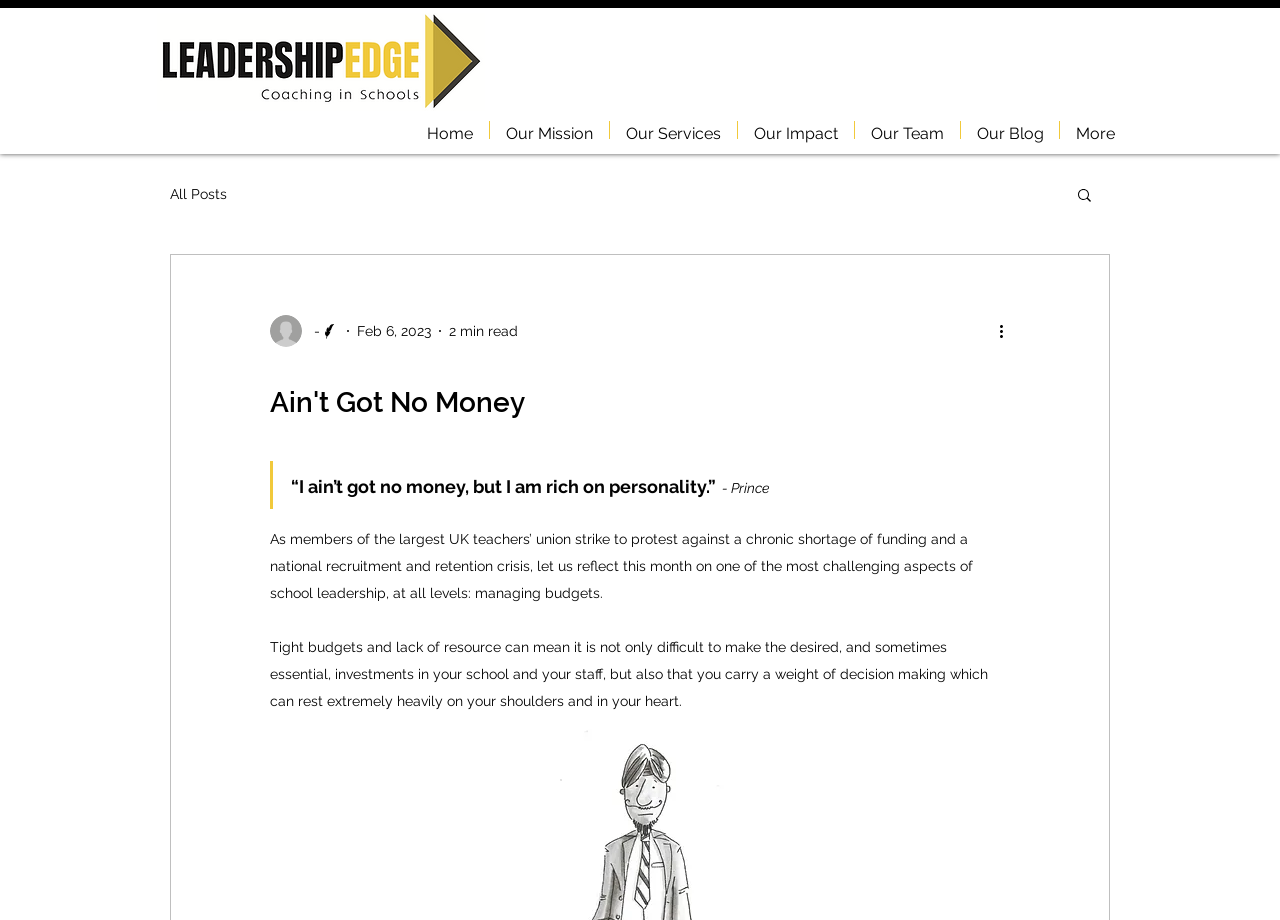How many images are in the writer's picture section?
Please answer the question with a detailed response using the information from the screenshot.

The writer's picture section has two images, one is the writer's picture, and the other is a small icon next to the writer's name.